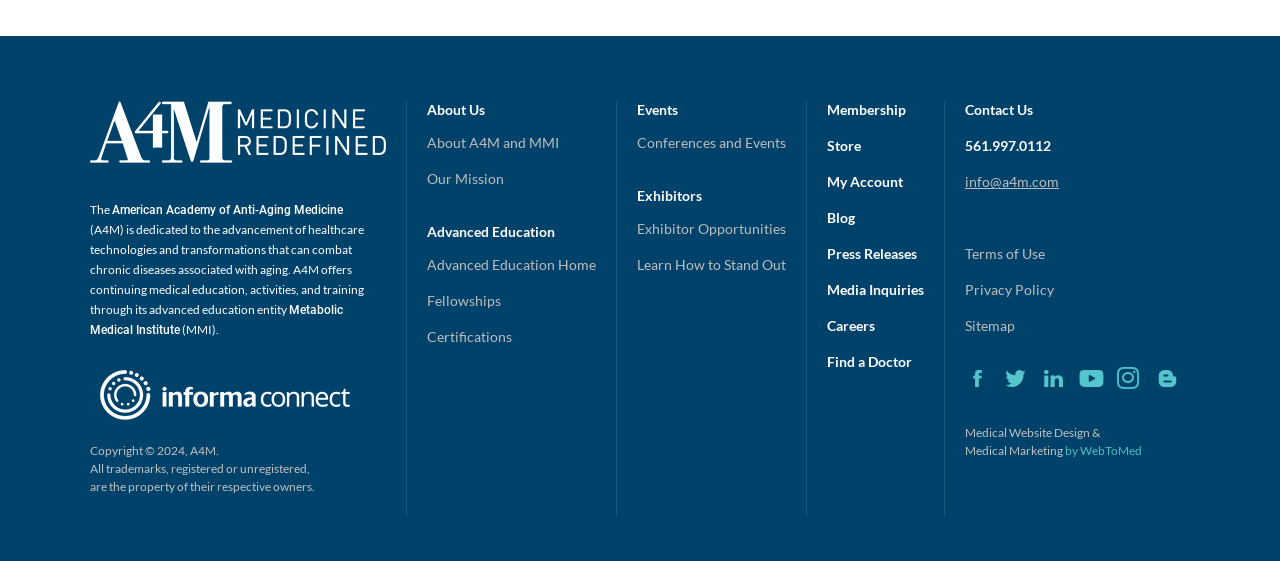What is the name of the organization?
Can you provide an in-depth and detailed response to the question?

The name of the organization can be found in the top-left corner of the webpage, where it is written in text 'American Academy of Anti-Aging Medicine' and also has an image with the same name.